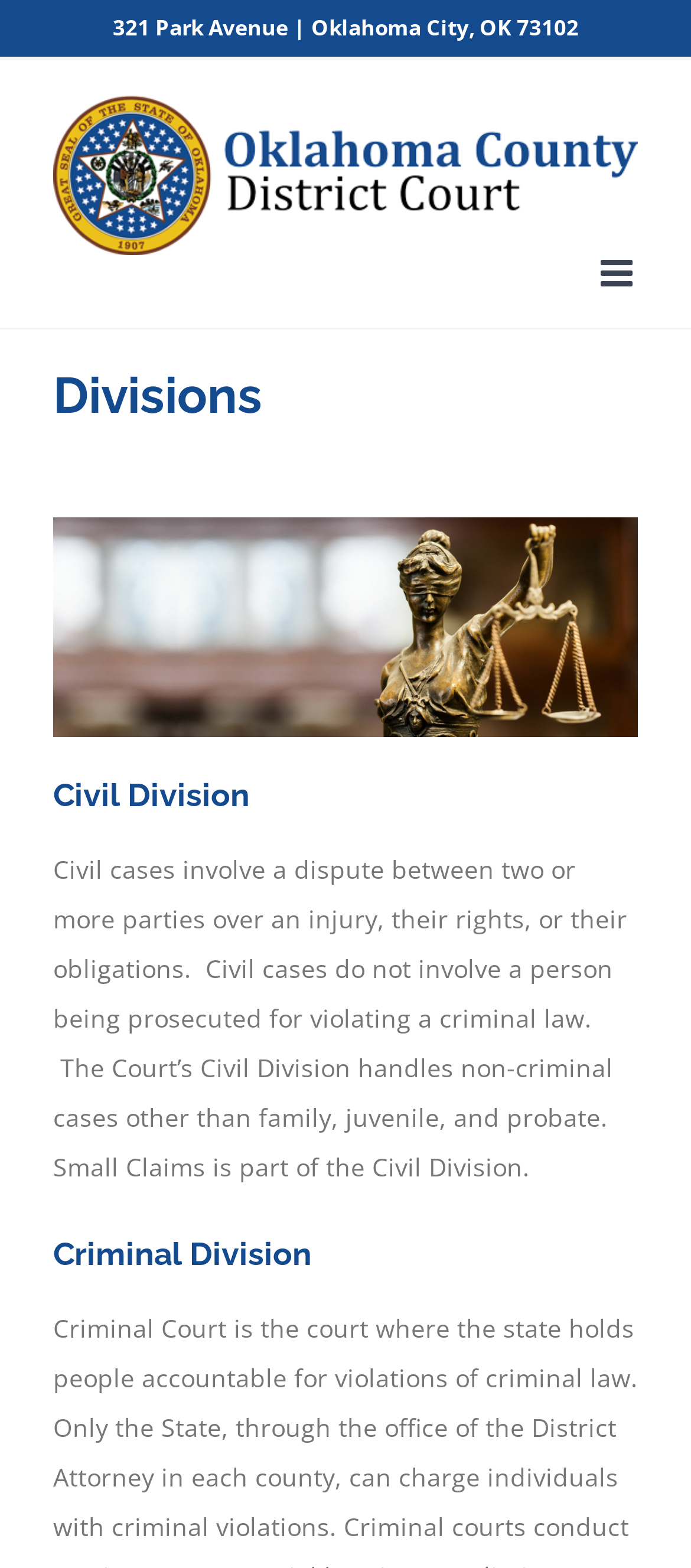Reply to the question below using a single word or brief phrase:
What is the icon name of the Oklahoma County District Court logo?

Oklahoma County District Court Logo